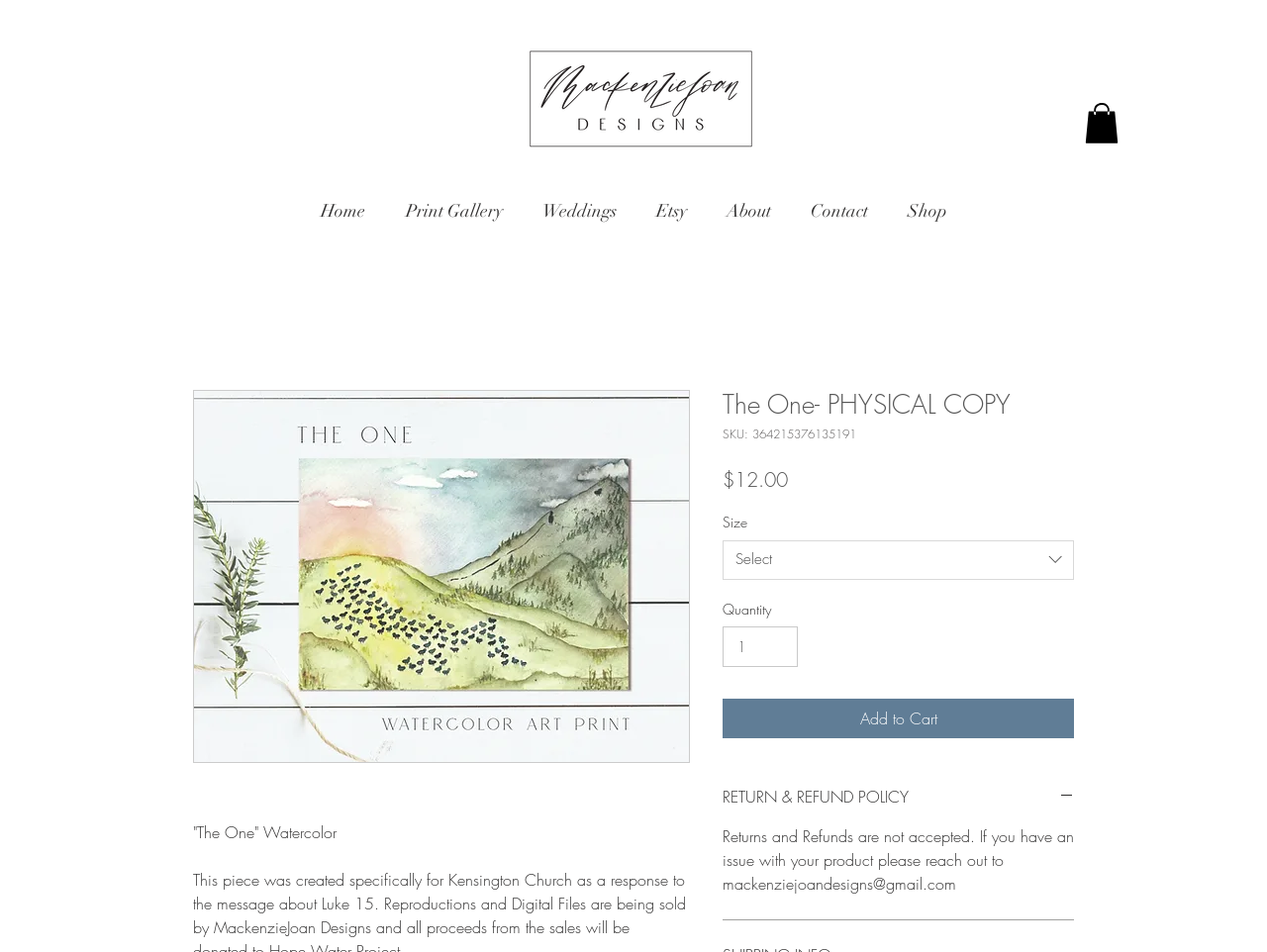Provide the bounding box coordinates for the UI element that is described by this text: "My Account". The coordinates should be in the form of four float numbers between 0 and 1: [left, top, right, bottom].

None